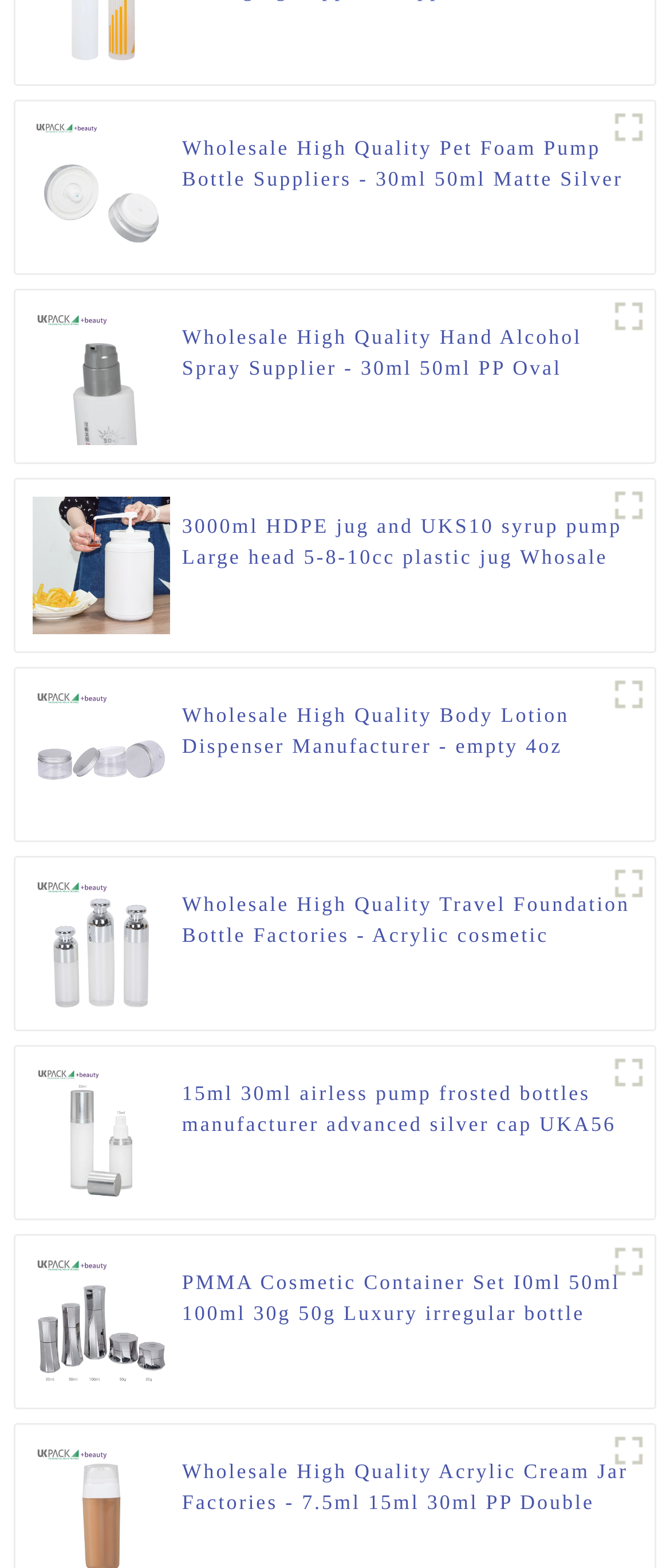Locate the coordinates of the bounding box for the clickable region that fulfills this instruction: "Learn about Wholesale High Quality Travel Foundation Bottle Factories".

[0.048, 0.593, 0.254, 0.608]